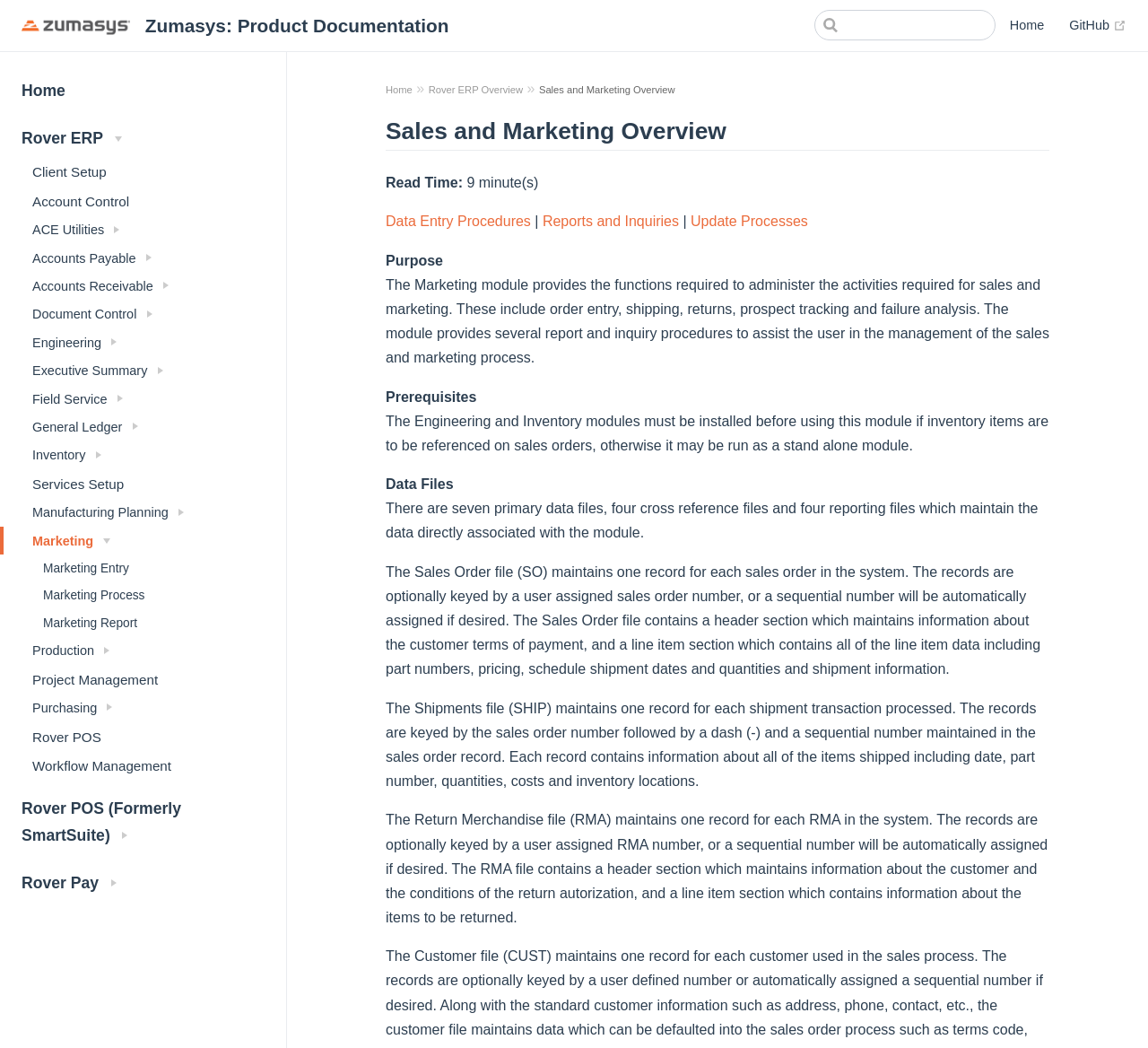Using the provided element description "Accounts Receivable", determine the bounding box coordinates of the UI element.

[0.0, 0.26, 0.249, 0.287]